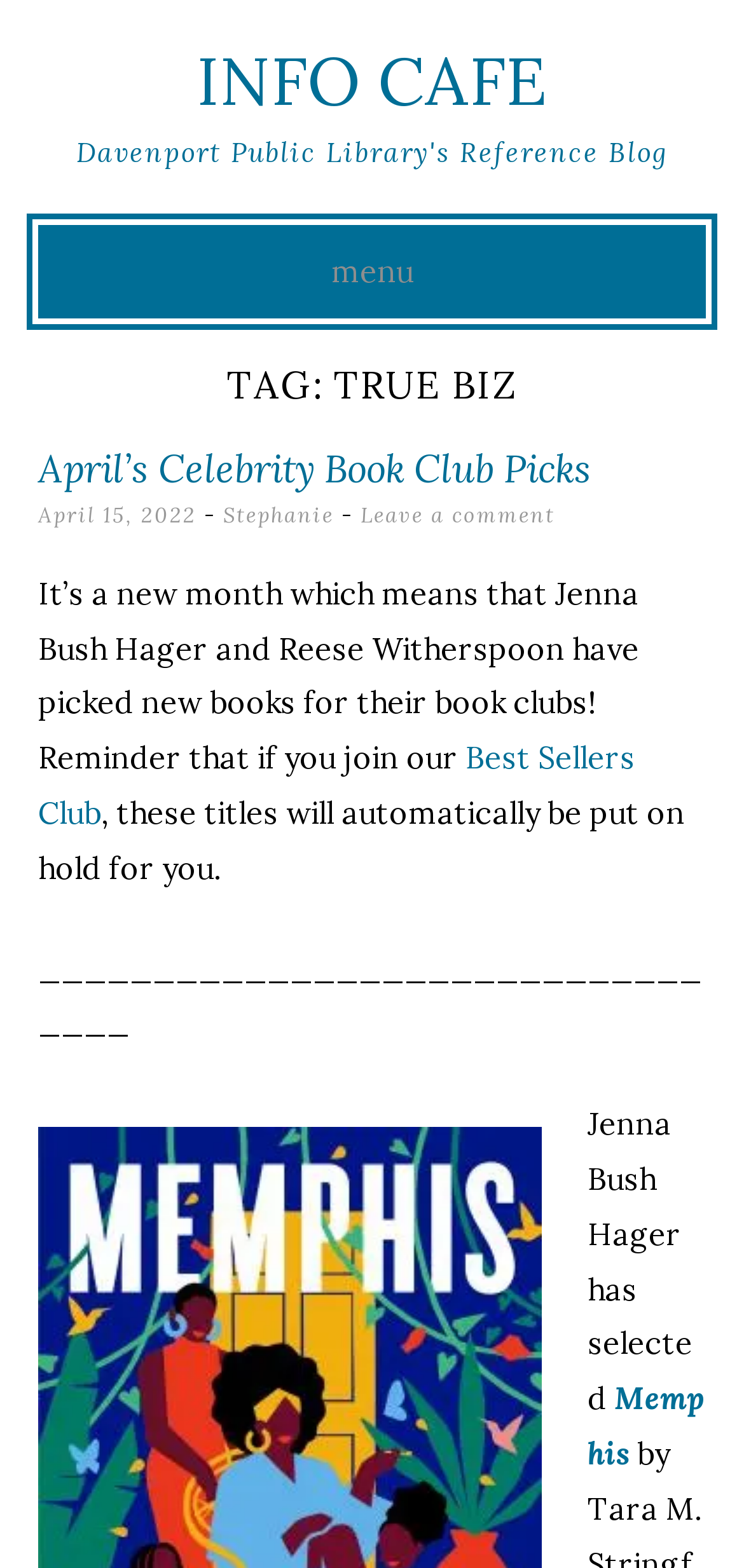Find the bounding box of the element with the following description: "Info Cafe". The coordinates must be four float numbers between 0 and 1, formatted as [left, top, right, bottom].

[0.264, 0.024, 0.736, 0.079]